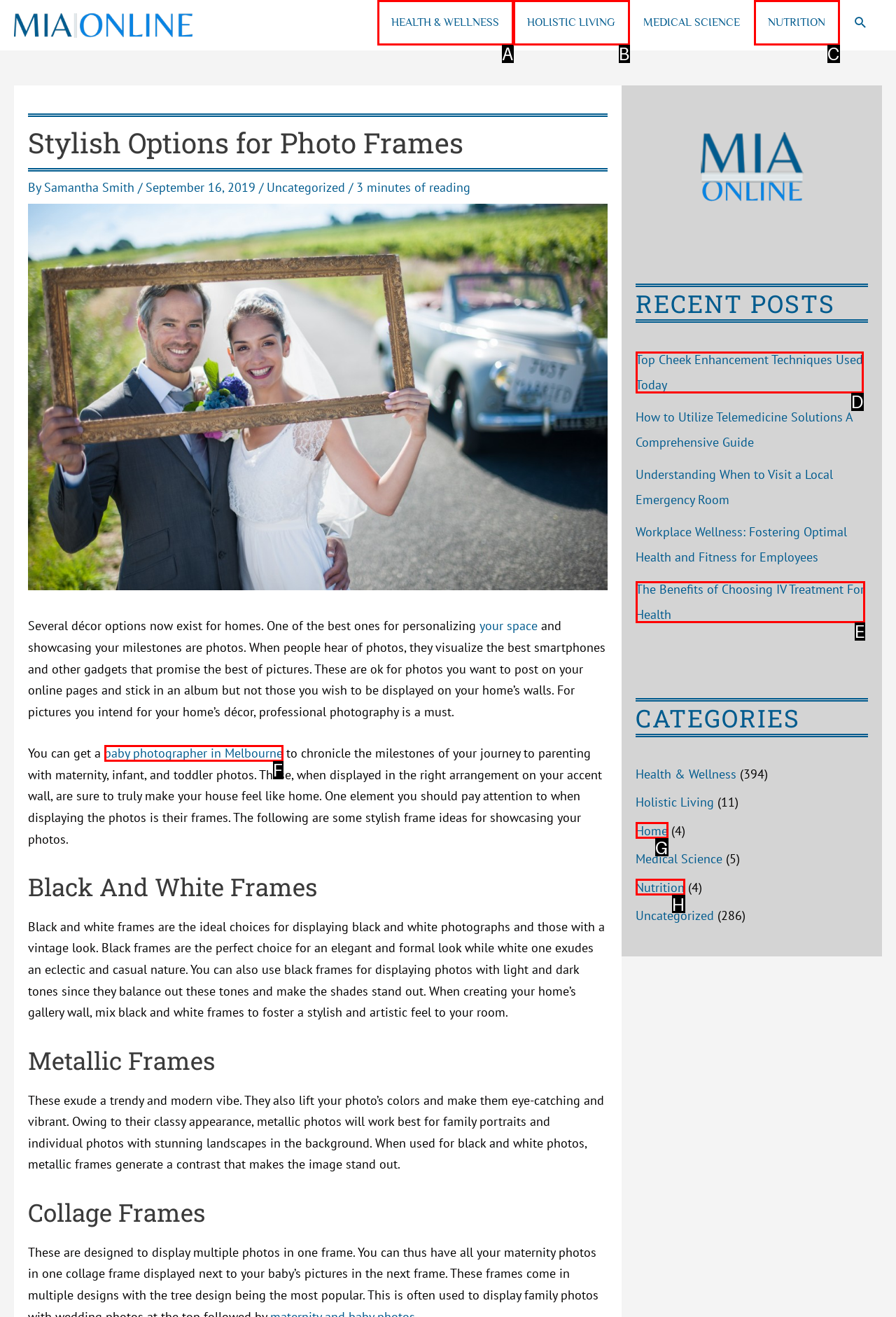Identify which HTML element matches the description: Nutrition
Provide your answer in the form of the letter of the correct option from the listed choices.

C